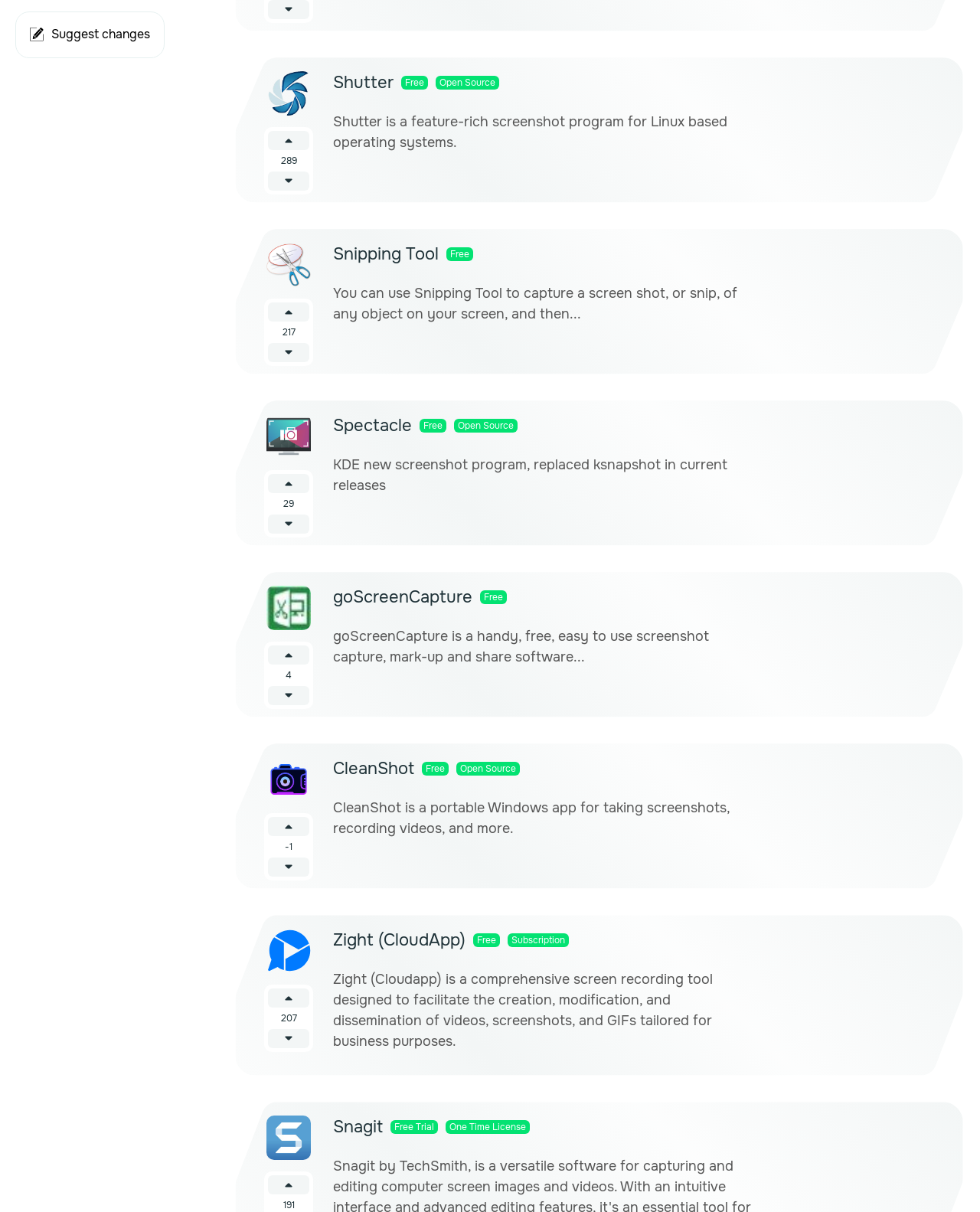Identify the bounding box for the given UI element using the description provided. Coordinates should be in the format (top-left x, top-left y, bottom-right x, bottom-right y) and must be between 0 and 1. Here is the description: alt="Zight (CloudApp) icon"

[0.272, 0.777, 0.317, 0.79]